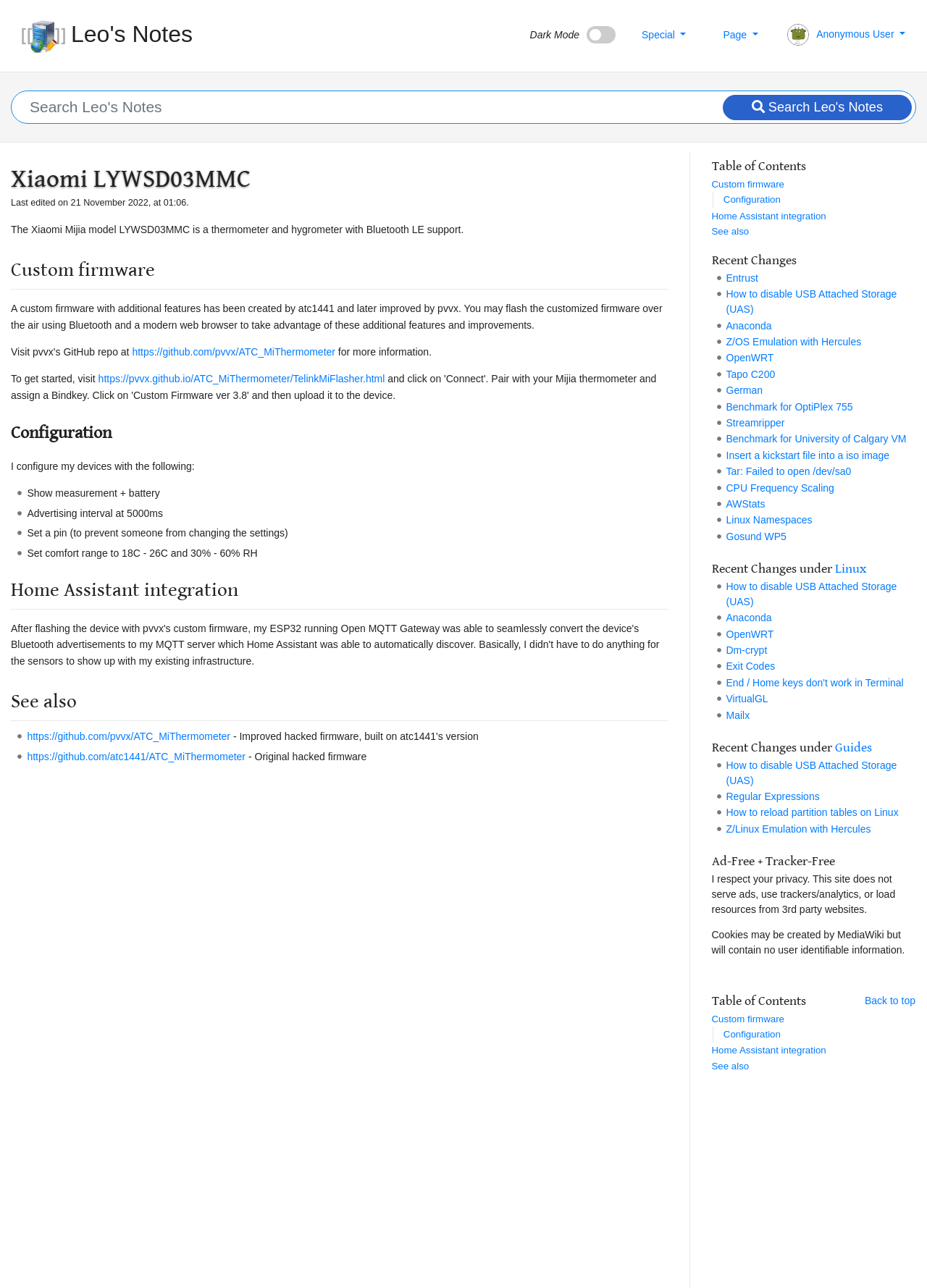What is the purpose of the custom firmware?
Please provide a single word or phrase as your answer based on the image.

Additional features and improvements